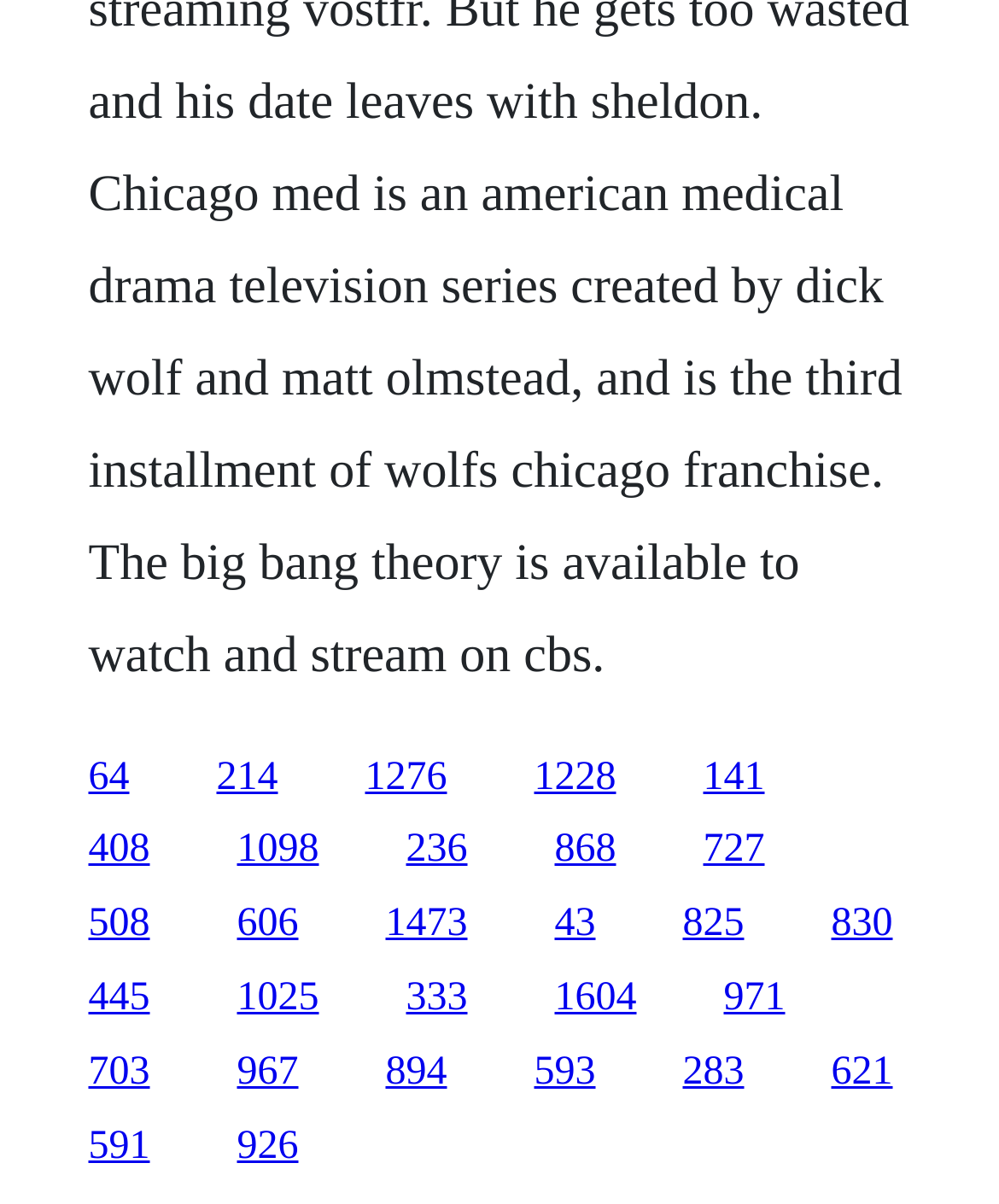Return the bounding box coordinates of the UI element that corresponds to this description: "1276". The coordinates must be given as four float numbers in the range of 0 and 1, [left, top, right, bottom].

[0.365, 0.627, 0.447, 0.663]